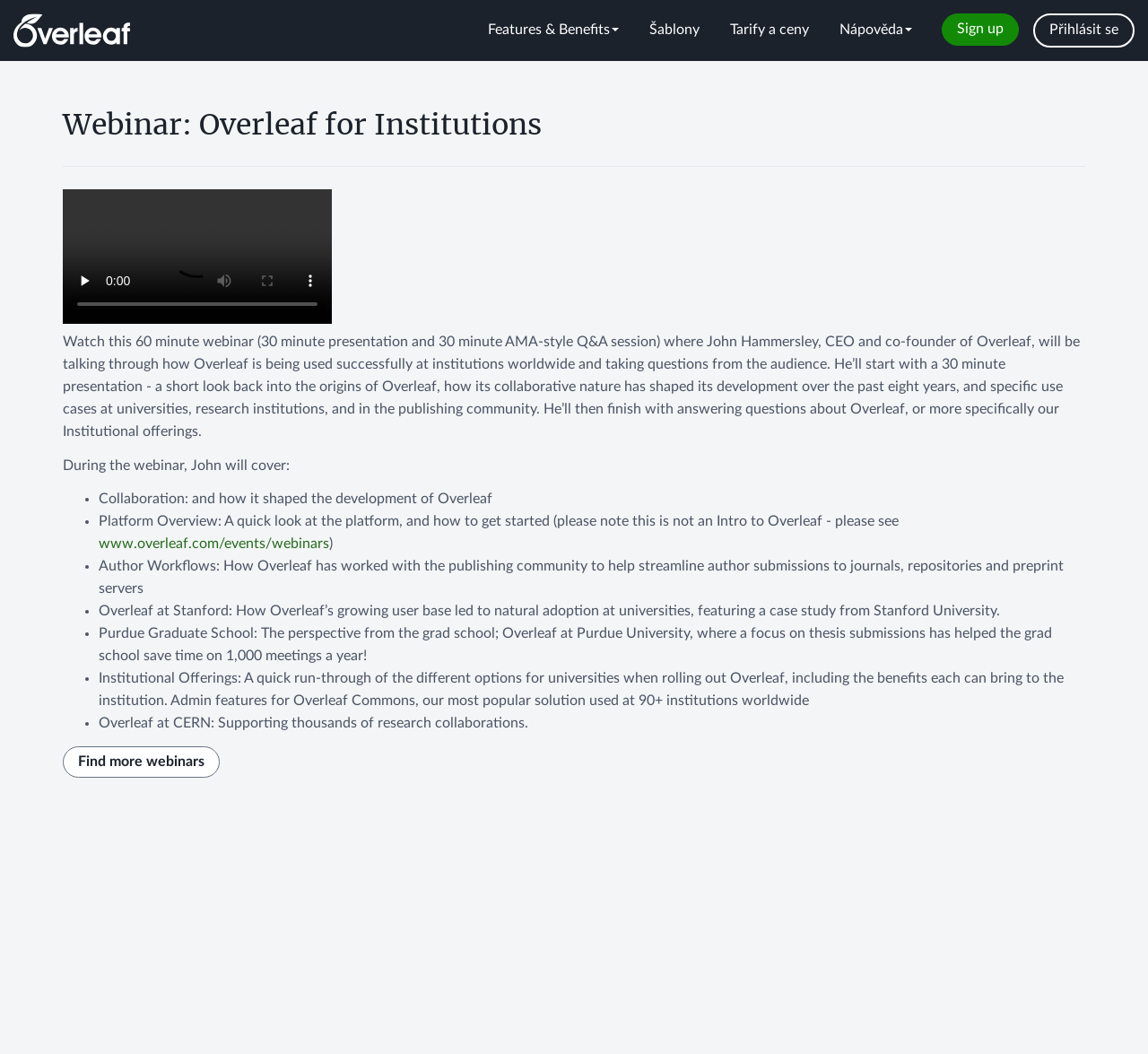Please specify the bounding box coordinates in the format (top-left x, top-left y, bottom-right x, bottom-right y), with all values as floating point numbers between 0 and 1. Identify the bounding box of the UI element described by: Přihlásit se

[0.9, 0.013, 0.988, 0.045]